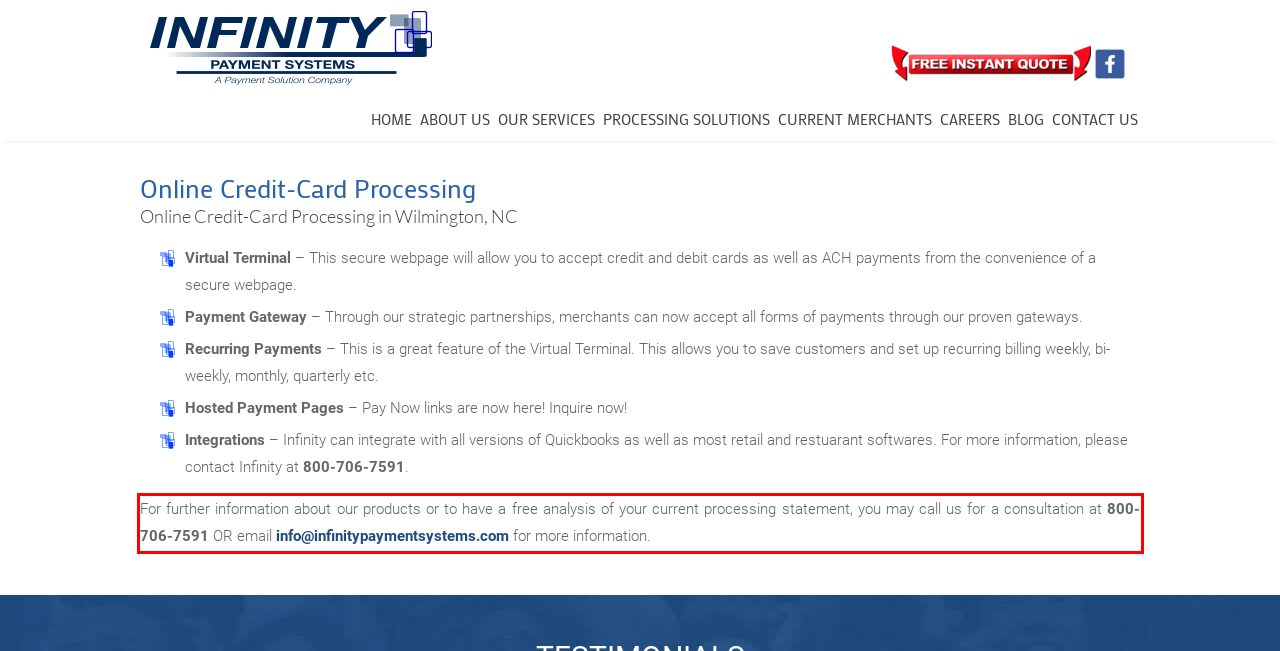Analyze the webpage screenshot and use OCR to recognize the text content in the red bounding box.

For further information about our products or to have a free analysis of your current processing statement, you may call us for a consultation at 800-706-7591 OR email info@infinitypaymentsystems.com for more information.